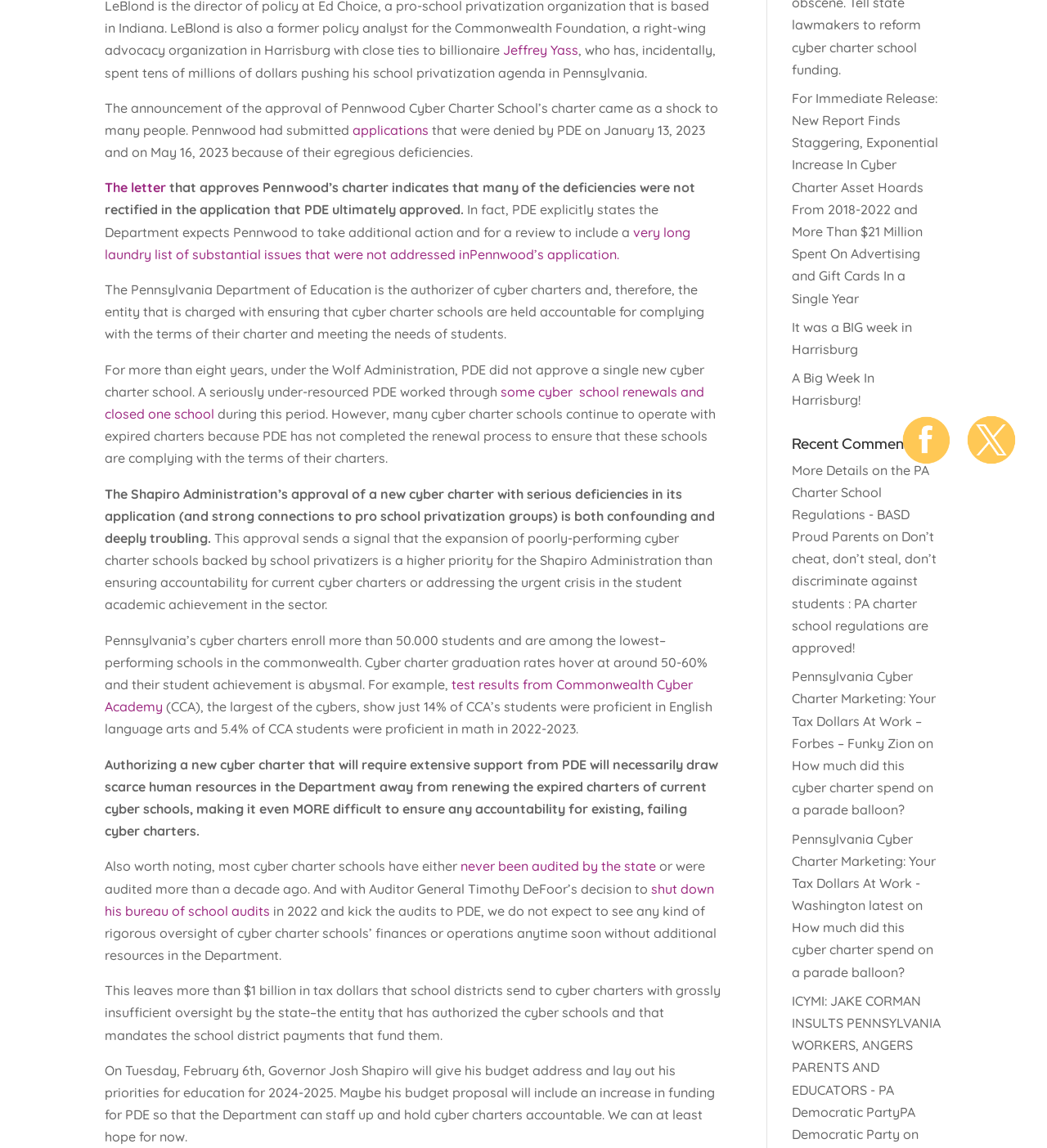Given the description of a UI element: "applications", identify the bounding box coordinates of the matching element in the webpage screenshot.

[0.337, 0.106, 0.409, 0.12]